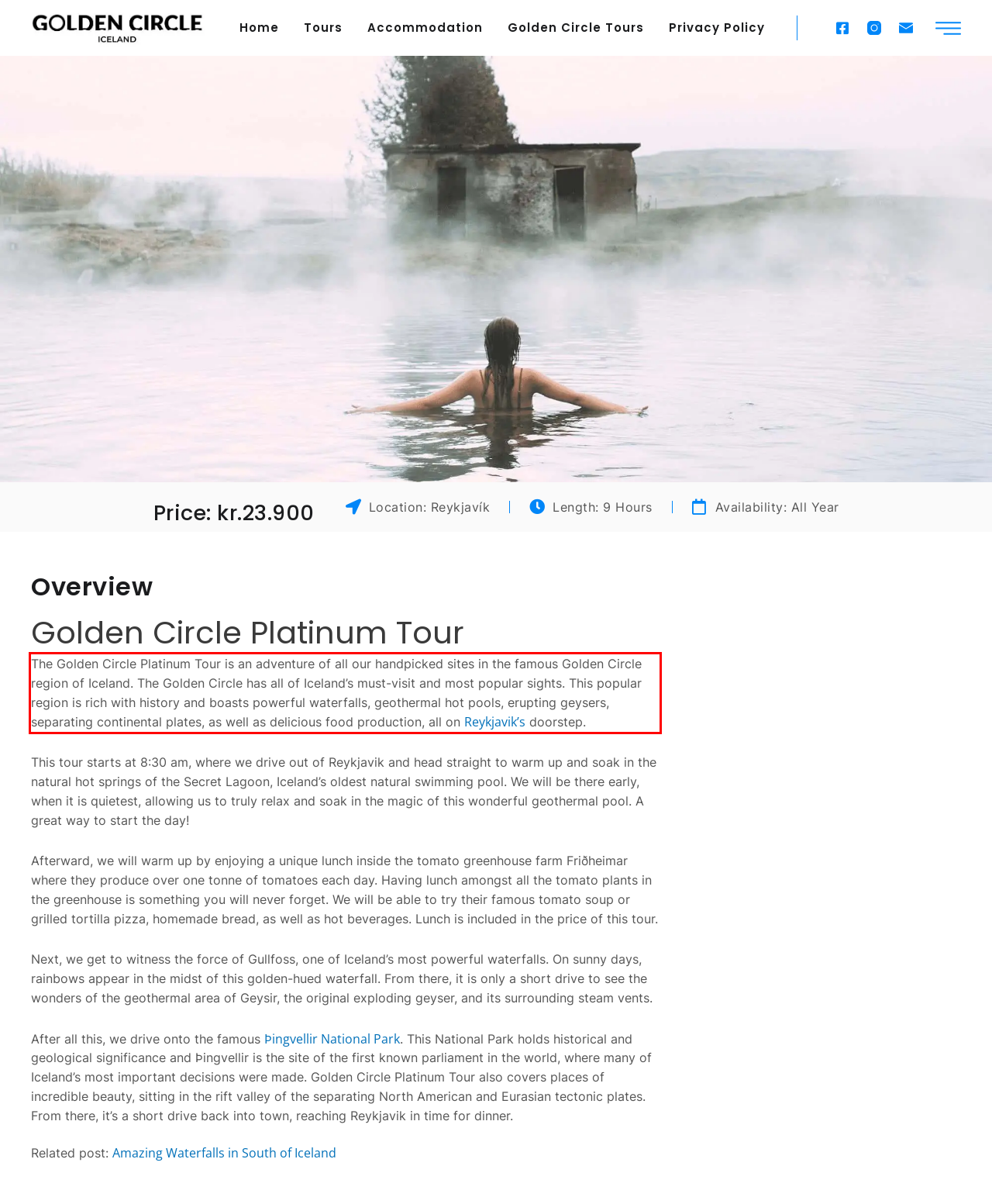View the screenshot of the webpage and identify the UI element surrounded by a red bounding box. Extract the text contained within this red bounding box.

The Golden Circle Platinum Tour is an adventure of all our handpicked sites in the famous Golden Circle region of Iceland. The Golden Circle has all of Iceland’s must-visit and most popular sights. This popular region is rich with history and boasts powerful waterfalls, geothermal hot pools, erupting geysers, separating continental plates, as well as delicious food production, all on Reykjavik’s doorstep.